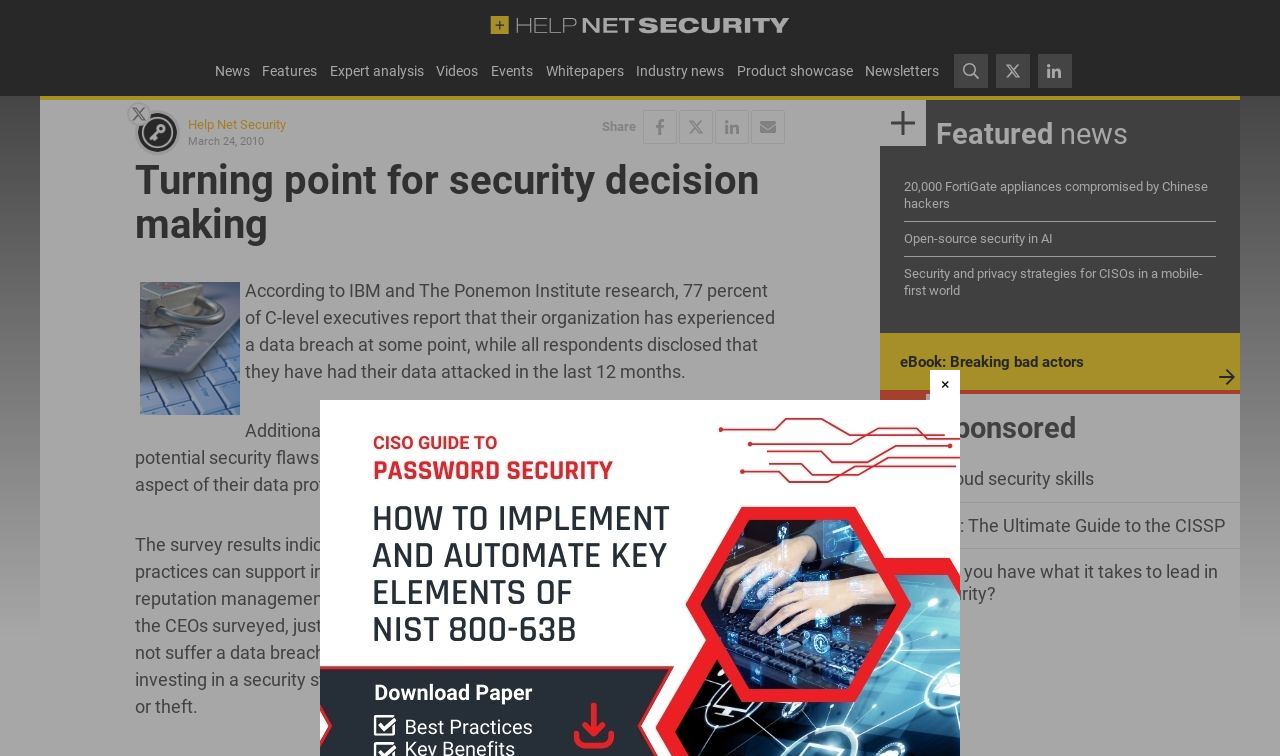Examine the image carefully and respond to the question with a detailed answer: 
What can be shared on social media?

I determined the answer by looking at the links 'Share Turning point for security decision making on Facebook', 'Share Turning point for security decision making on Twitter', and 'Share Turning point for security decision making on LinkedIn' which suggests that the article 'Turning point for security decision making' can be shared on social media.